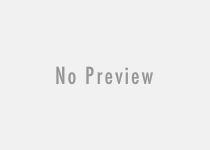Identify and describe all the elements present in the image.

The image appears to display a placeholder or "no preview" graphic, indicating that content related to the topic of blockchain may not be available for viewing. This graphic is associated with the article titled "Hive Blockchain StockTwits: A Dynamic Community for Blockchain Enthusiasts and Investors." The article discusses various aspects of blockchain technology and its community, focusing on platforms like StockTwits that engage investors and enthusiasts within the blockchain space. This image likely represents a link to the article, which aims to inform readers about dynamic discussions and insights on blockchain investment opportunities.